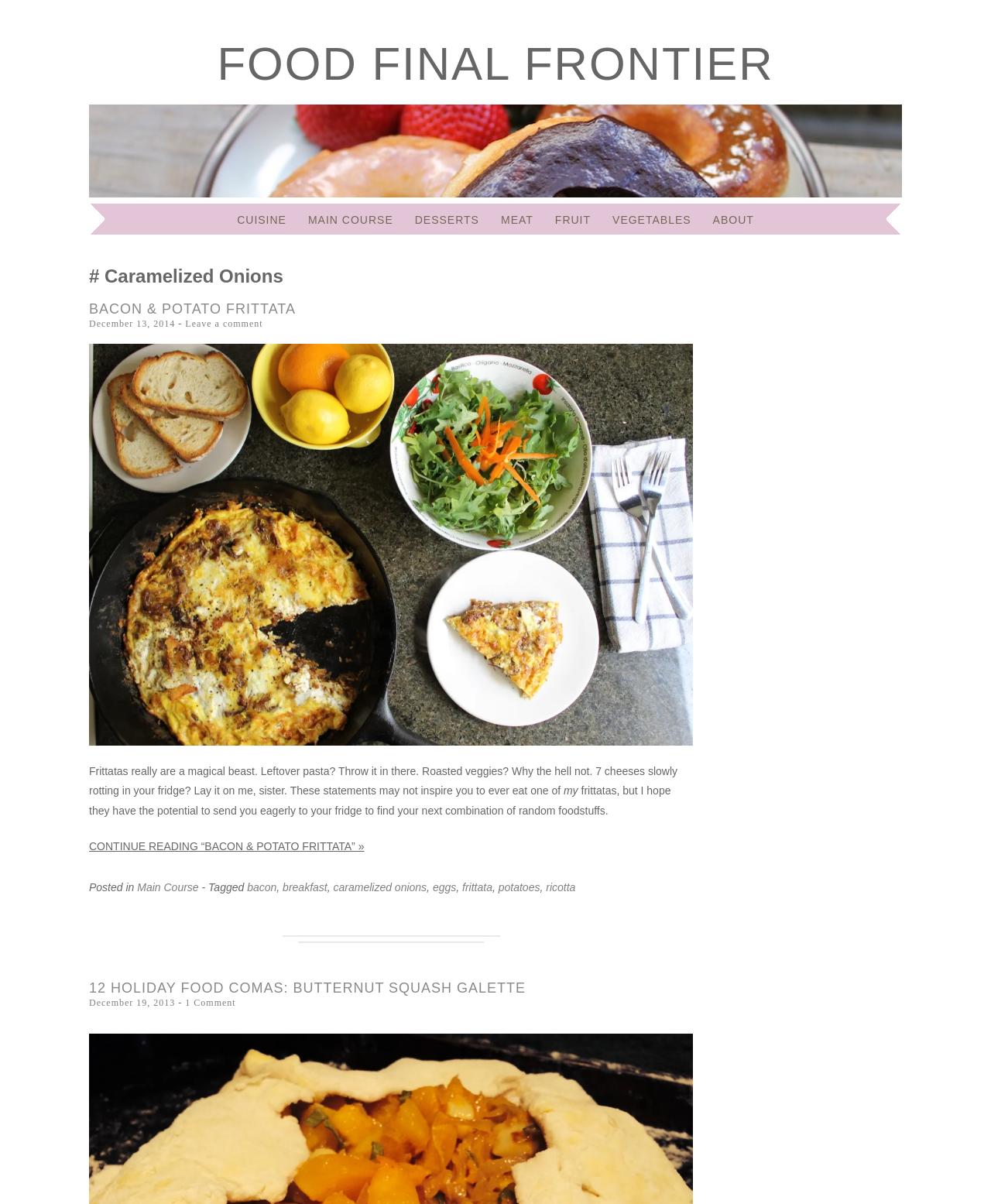What is the category of the article 'Bacon & Potato Frittata'?
Please respond to the question thoroughly and include all relevant details.

The article is categorized under 'Main Course' as indicated by the link 'Main Course' in the footer section of the webpage. This suggests that the article 'Bacon & Potato Frittata' falls under the category of Main Course.